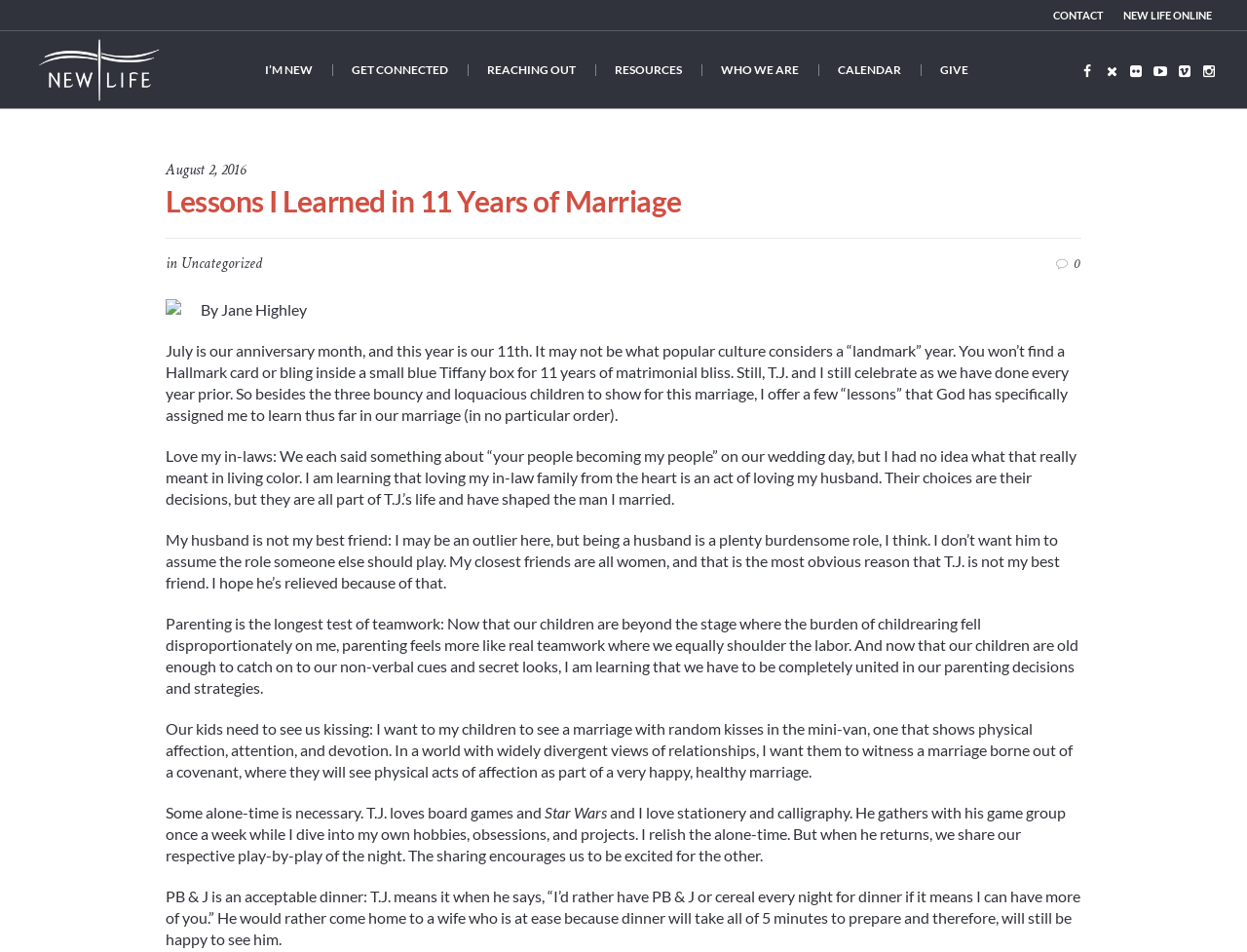Calculate the bounding box coordinates for the UI element based on the following description: "GIVE". Ensure the coordinates are four float numbers between 0 and 1, i.e., [left, top, right, bottom].

[0.738, 0.033, 0.792, 0.114]